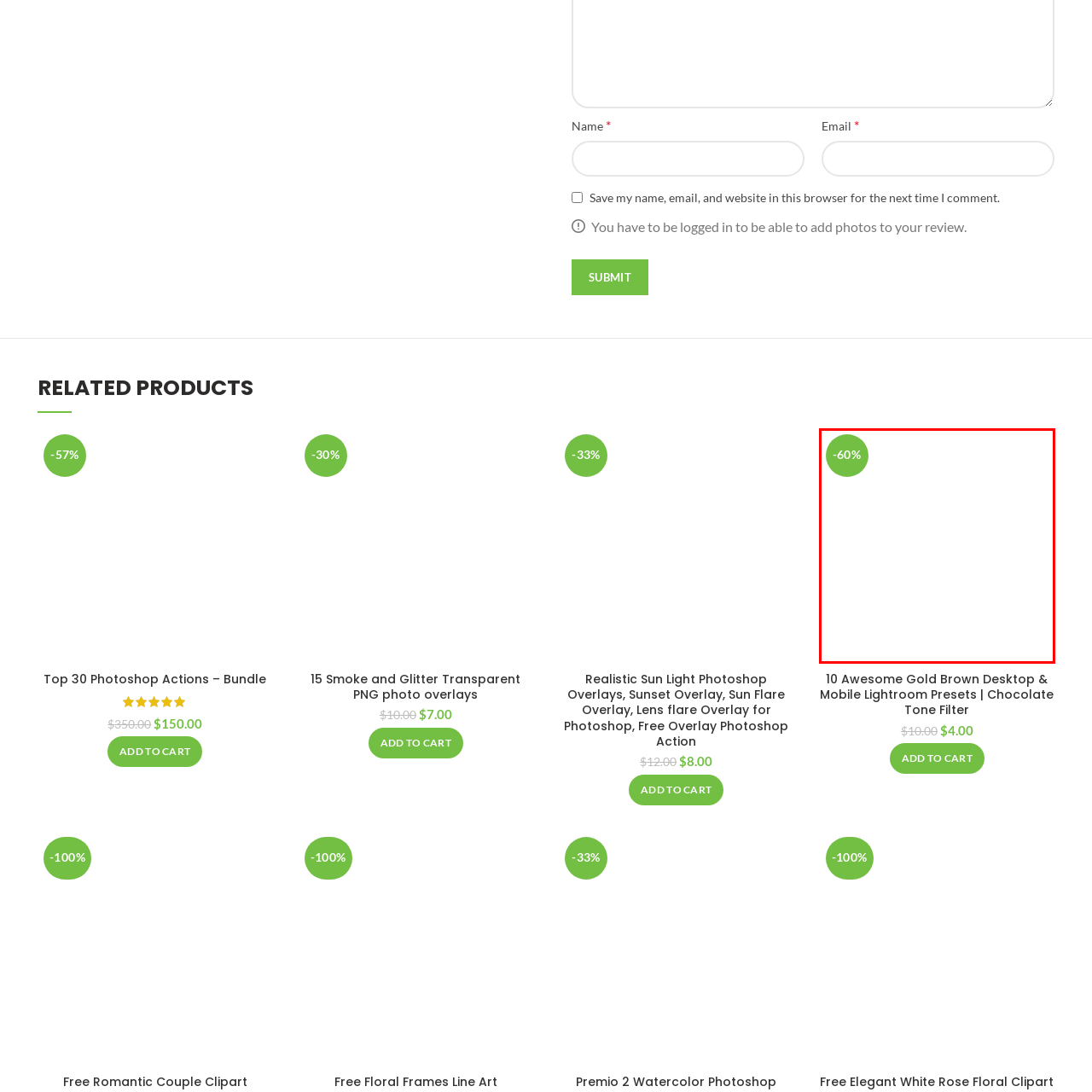What type of products is the marketing campaign for?
Look closely at the image within the red bounding box and respond to the question with one word or a brief phrase.

Lightroom presets